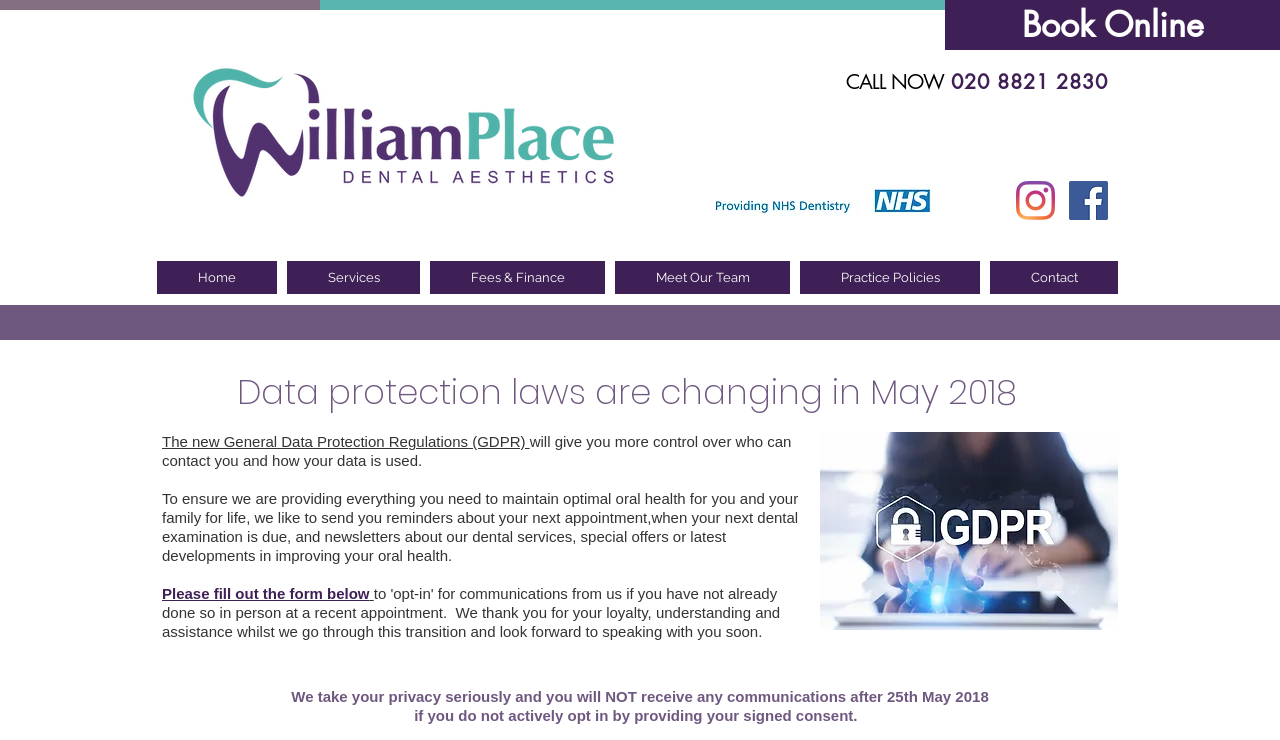Locate and extract the headline of this webpage.

Data protection laws are changing in May 2018